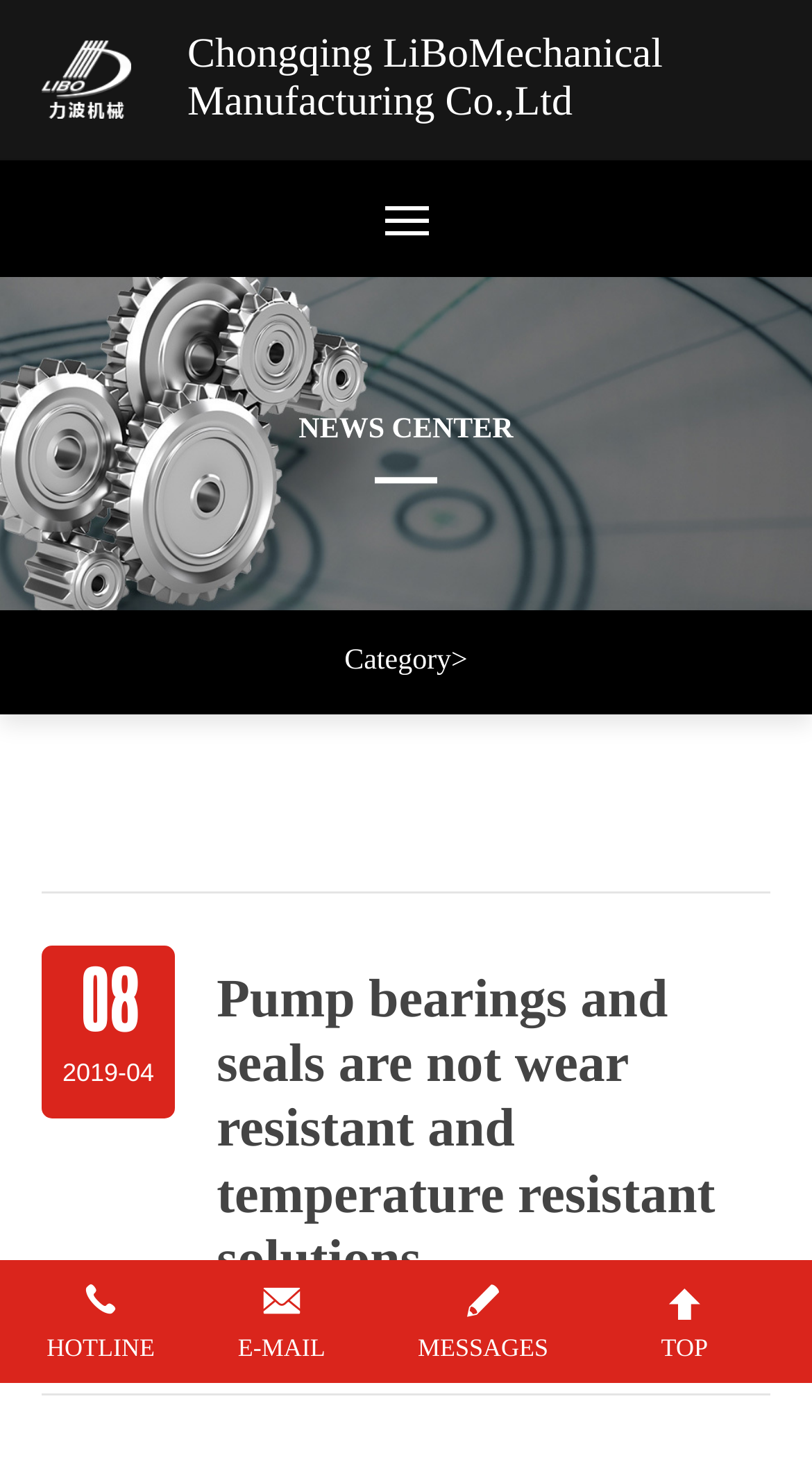Find the UI element described as: "HOME" and predict its bounding box coordinates. Ensure the coordinates are four float numbers between 0 and 1, [left, top, right, bottom].

[0.038, 0.188, 0.962, 0.244]